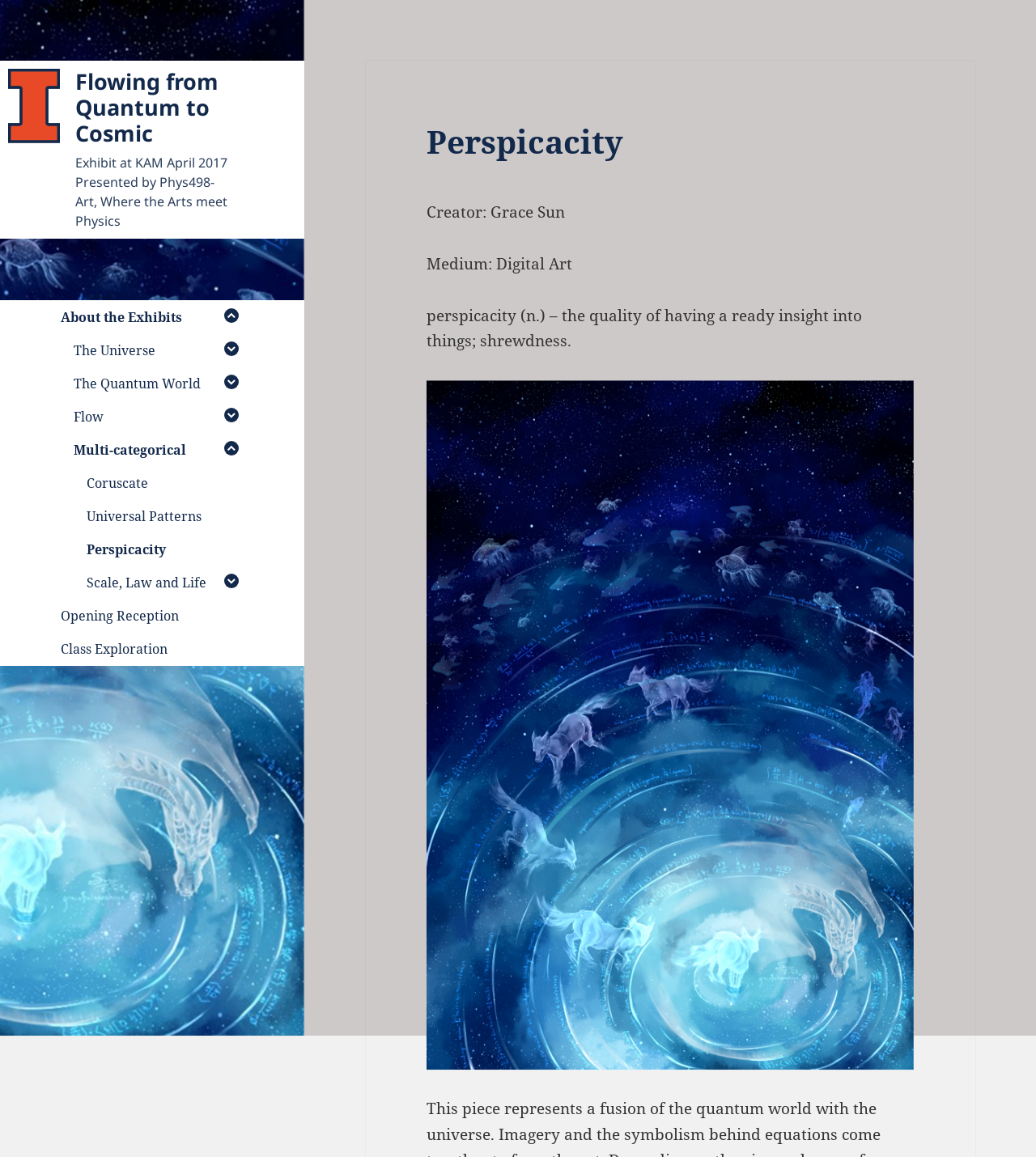Can you find the bounding box coordinates for the element to click on to achieve the instruction: "Read the blog"?

None